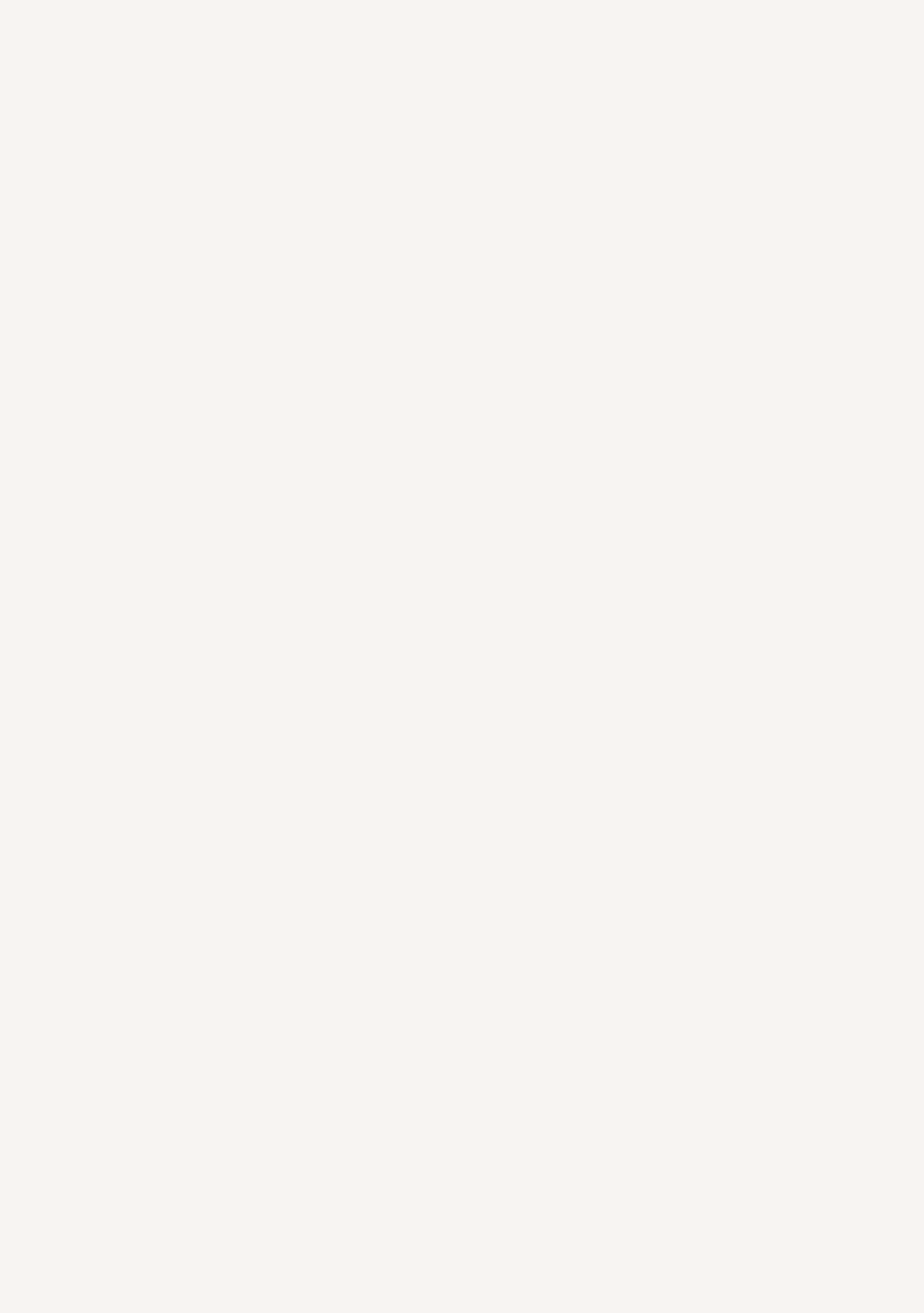Determine the bounding box coordinates of the clickable region to follow the instruction: "open instagram page".

[0.423, 0.27, 0.577, 0.378]